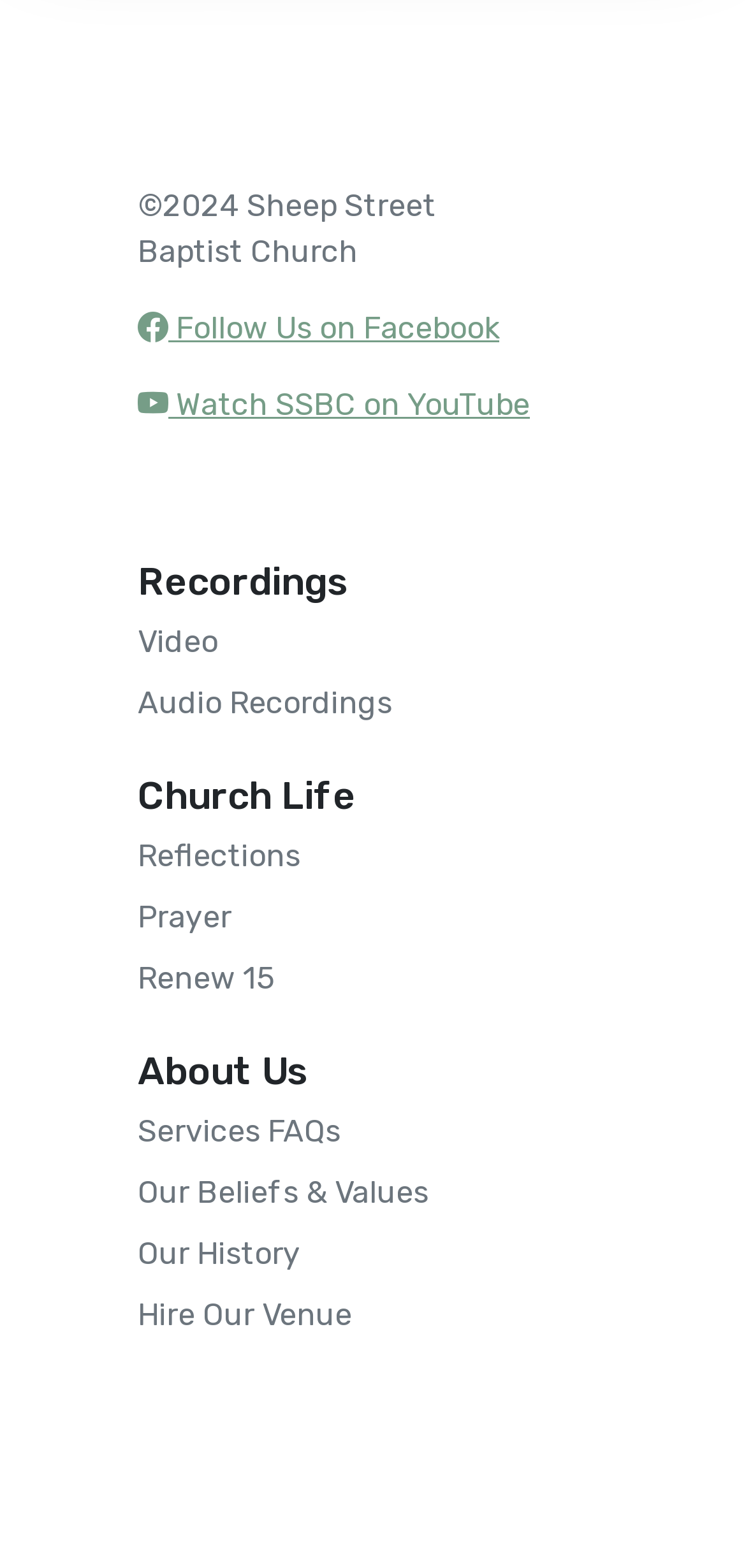Respond with a single word or phrase:
What is the name of the church?

Sheep Street Baptist Church